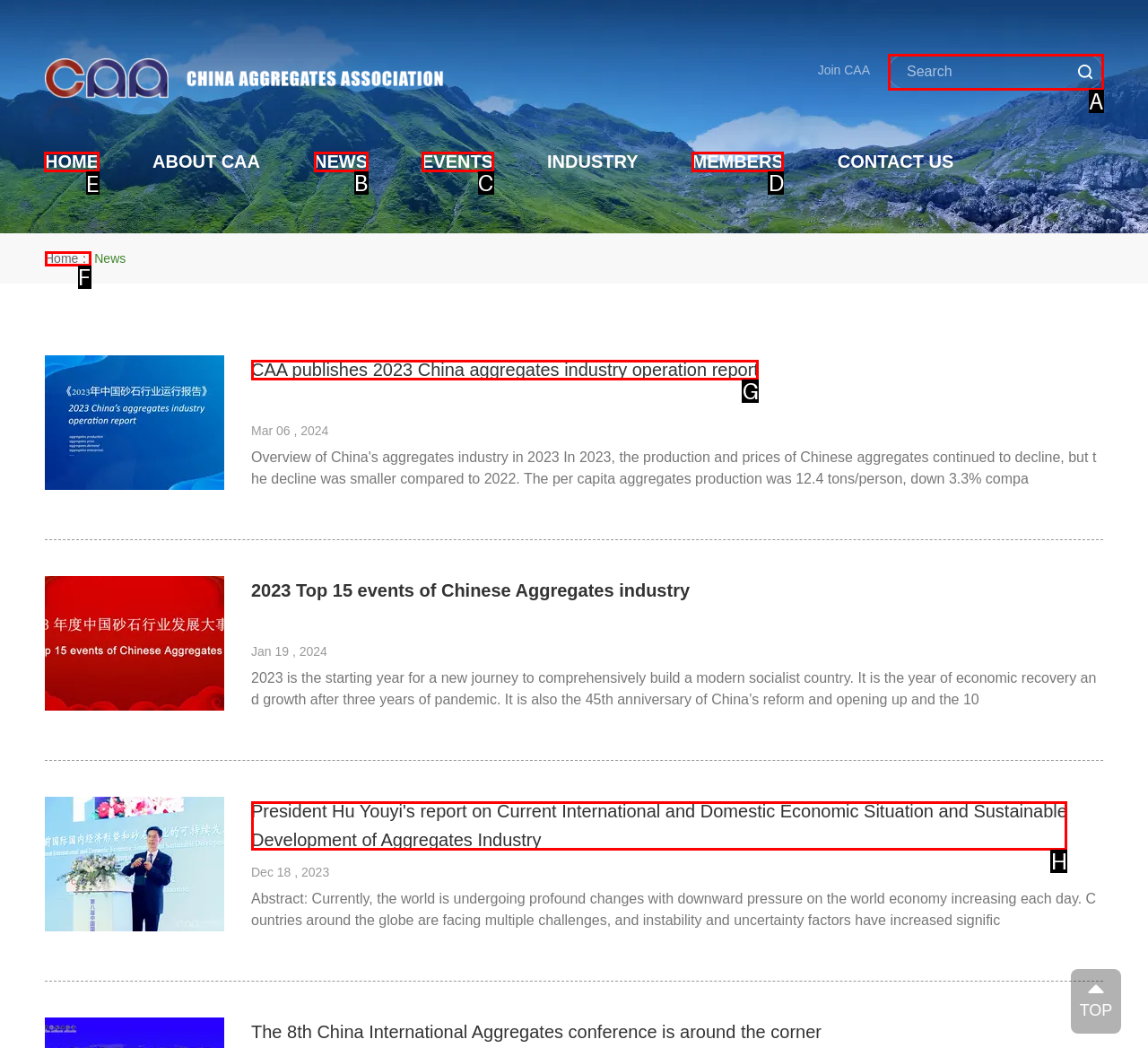Tell me which letter I should select to achieve the following goal: Go to the 'HOME' page
Answer with the corresponding letter from the provided options directly.

E